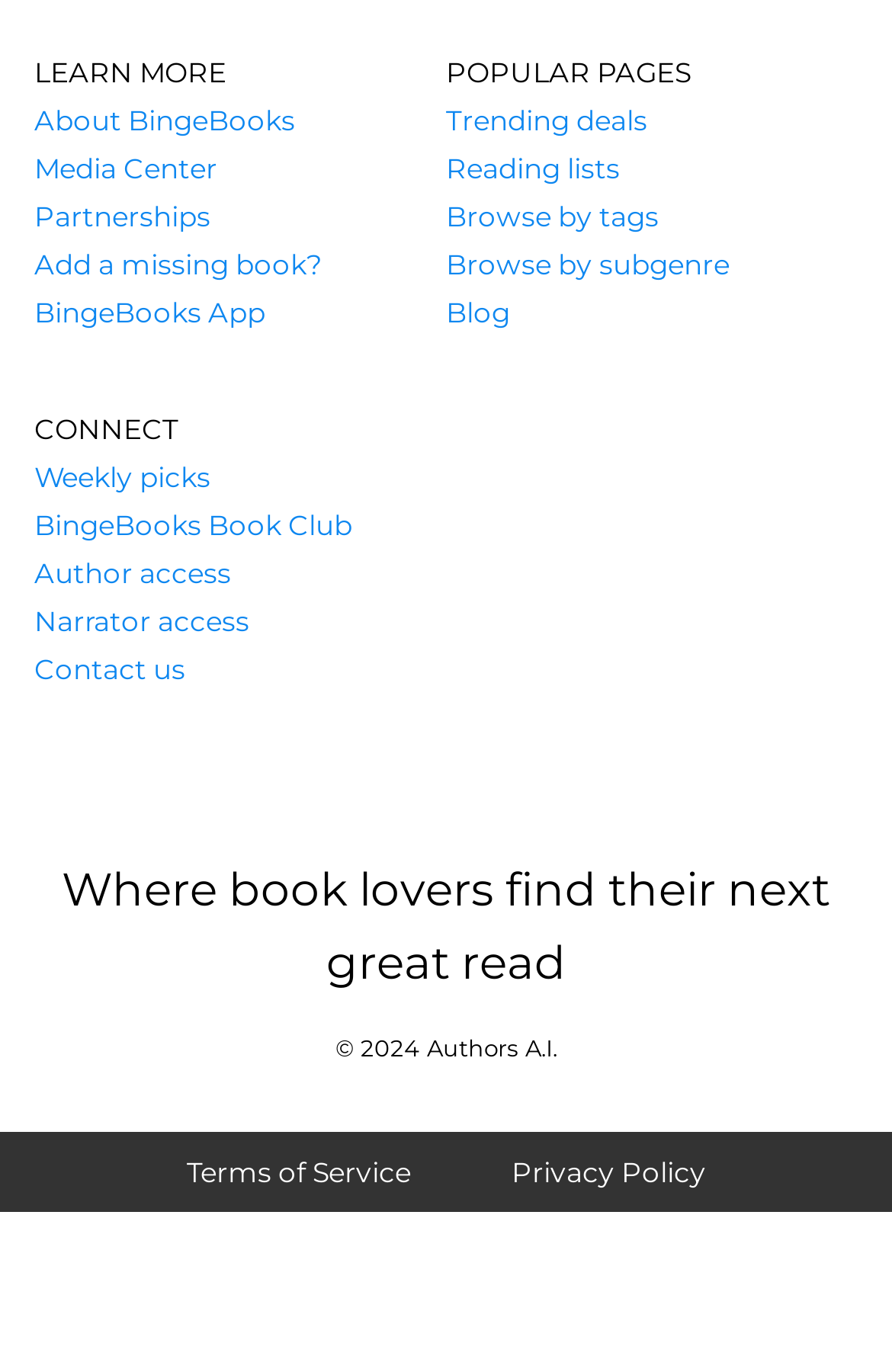Identify the bounding box coordinates for the region of the element that should be clicked to carry out the instruction: "Check 'Sanford's comment'". The bounding box coordinates should be four float numbers between 0 and 1, i.e., [left, top, right, bottom].

None